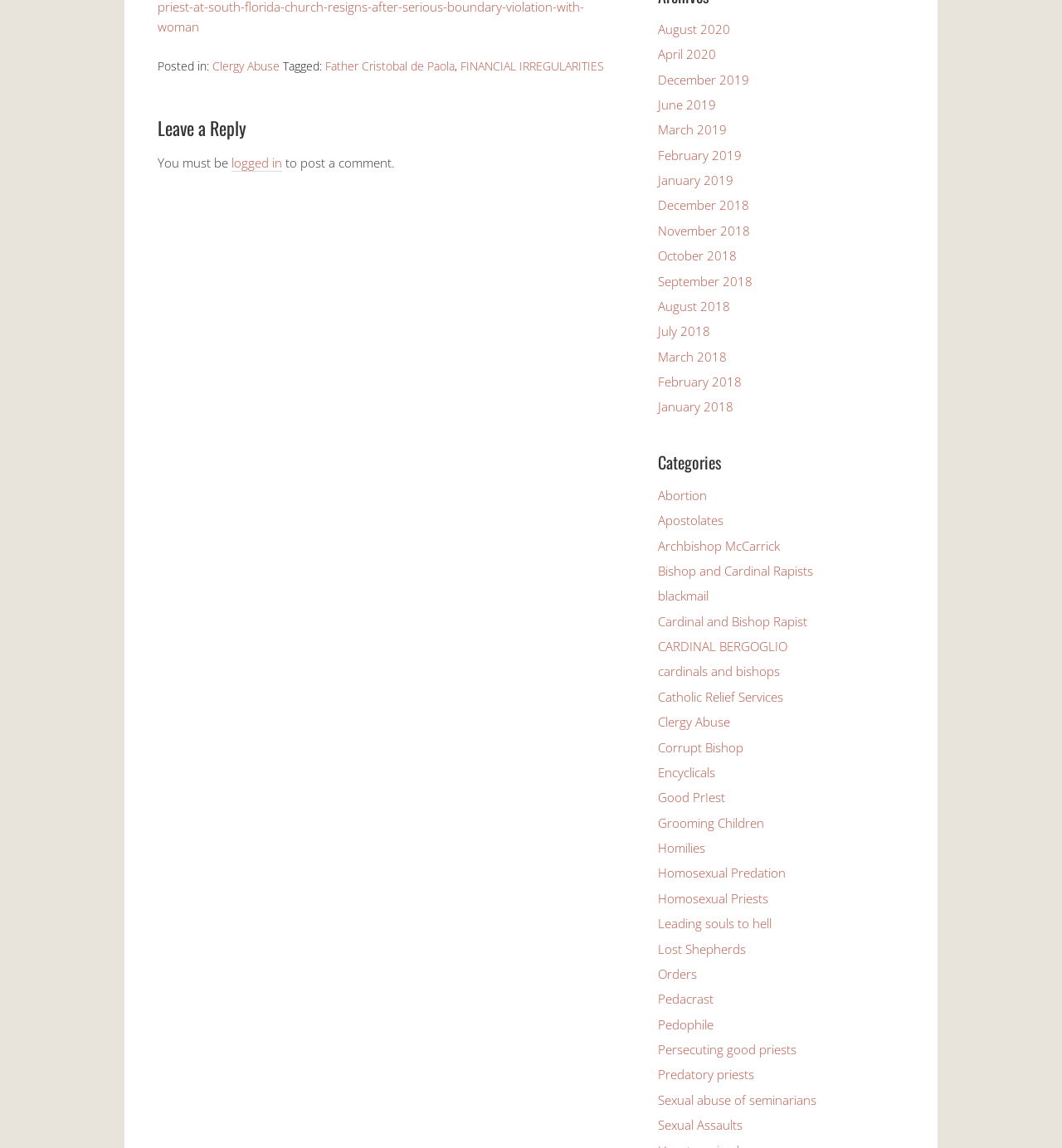Given the element description Pedophile, predict the bounding box coordinates for the UI element in the webpage screenshot. The format should be (top-left x, top-left y, bottom-right x, bottom-right y), and the values should be between 0 and 1.

[0.62, 0.885, 0.672, 0.899]